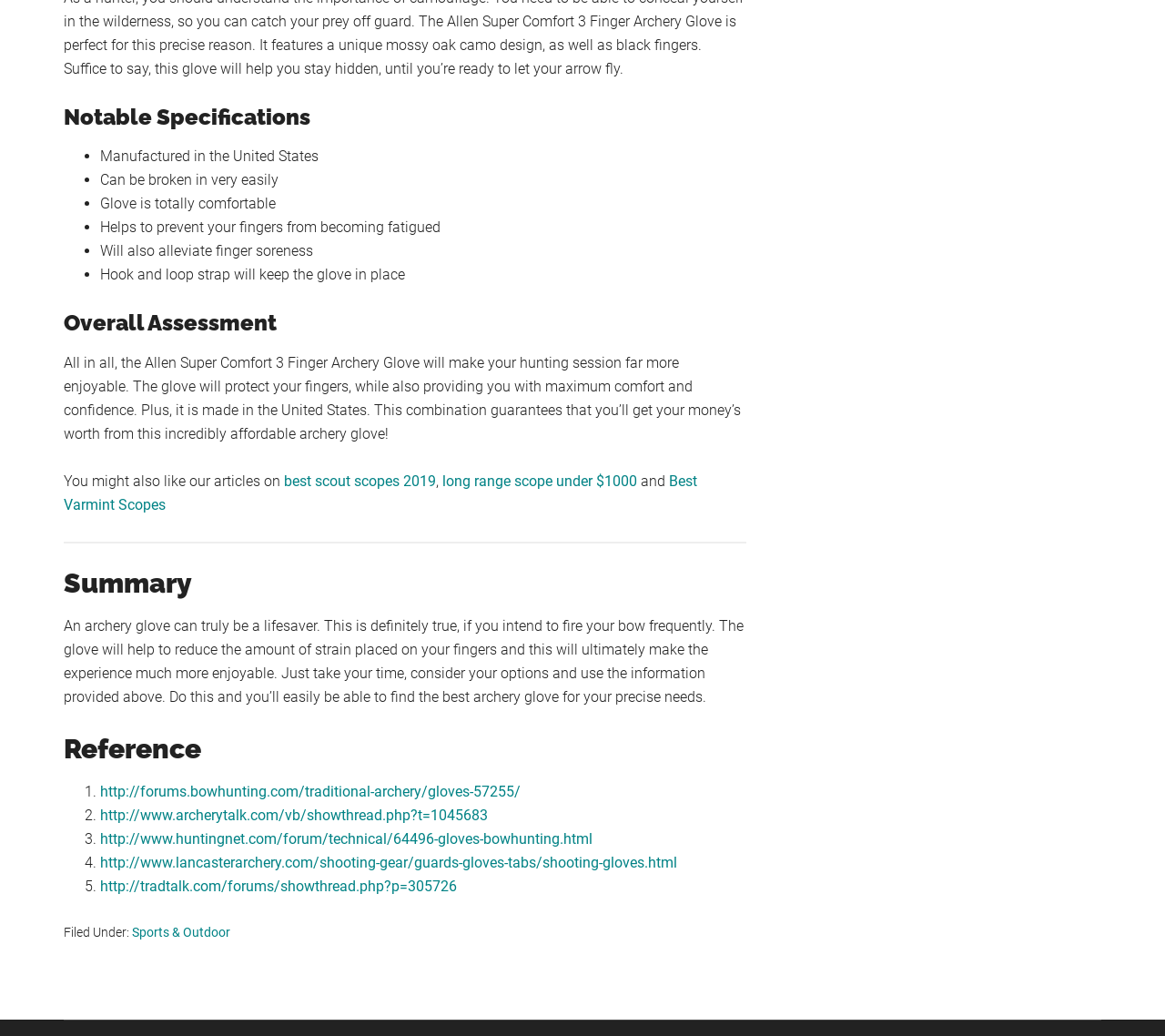Answer with a single word or phrase: 
What type of content is linked under 'You might also like our articles on'?

Scopes